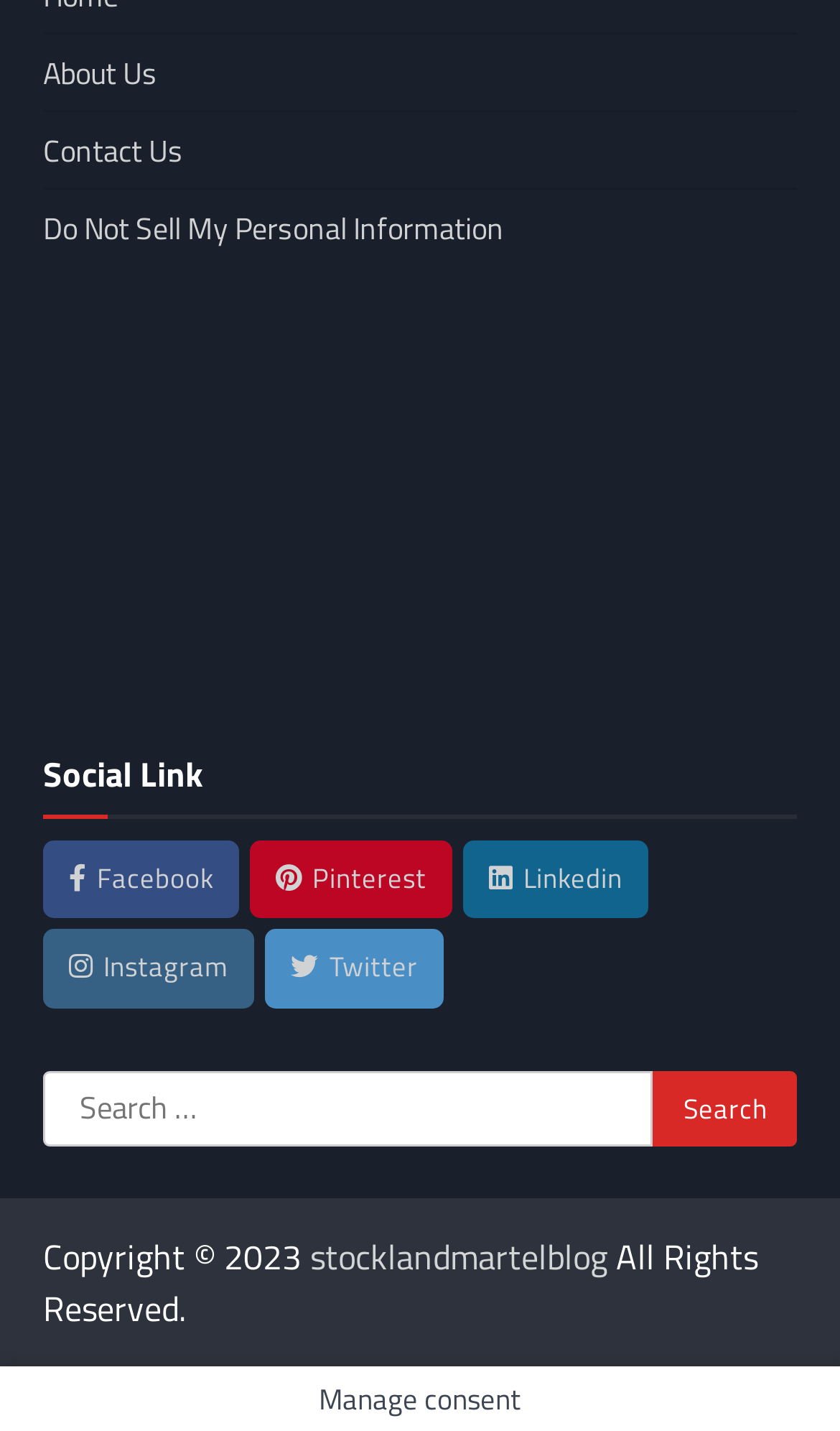Please answer the following question using a single word or phrase: 
What year is the copyright for?

2023